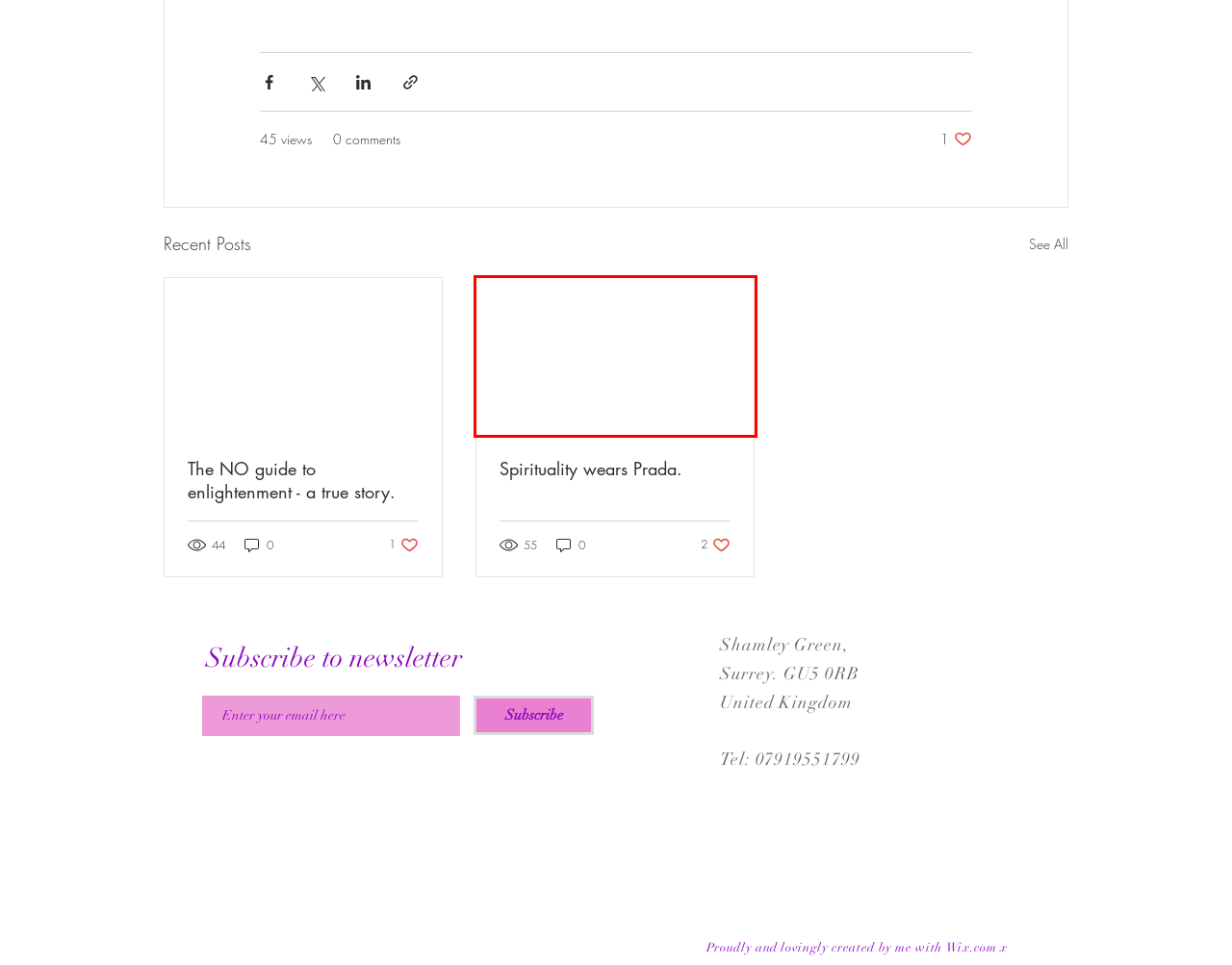You are presented with a screenshot of a webpage containing a red bounding box around an element. Determine which webpage description best describes the new webpage after clicking on the highlighted element. Here are the candidates:
A. The NO guide to enlightenment - a true story.
B. Advanced Intuitive Transformational Coach | Georgiabazin.com | United Kingdom
C. About | Georgia Bazin
D. Website Builder - Create a Free Website Today | Wix.com
E. The Document of You | Georgia Bazin
F. Doing the Work | Georgia Bazin
G. Blog | Georgia Bazin
H. Advanced Intuitive Transformational Coach

H